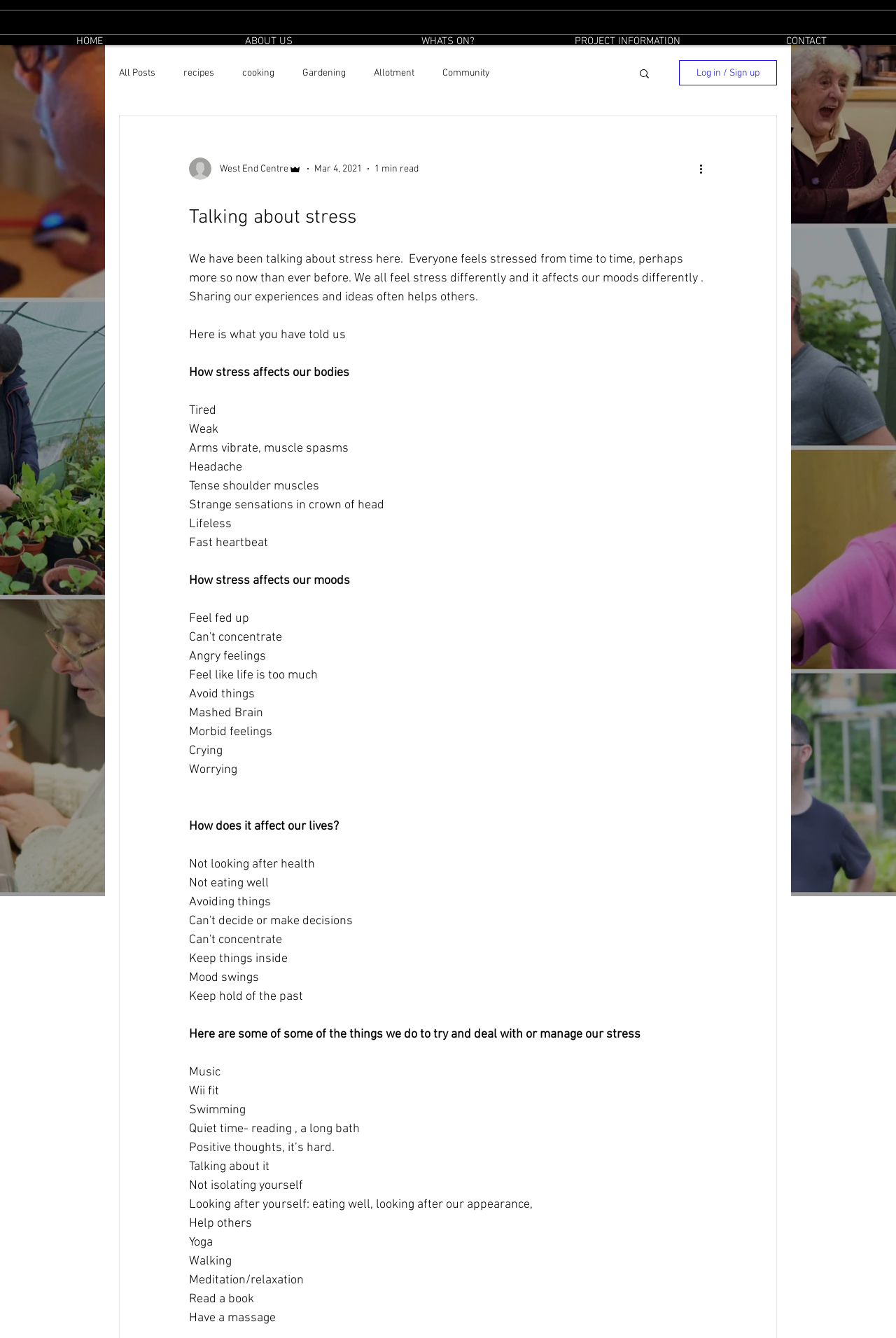Respond with a single word or phrase to the following question: Is there a search button on the webpage?

Yes